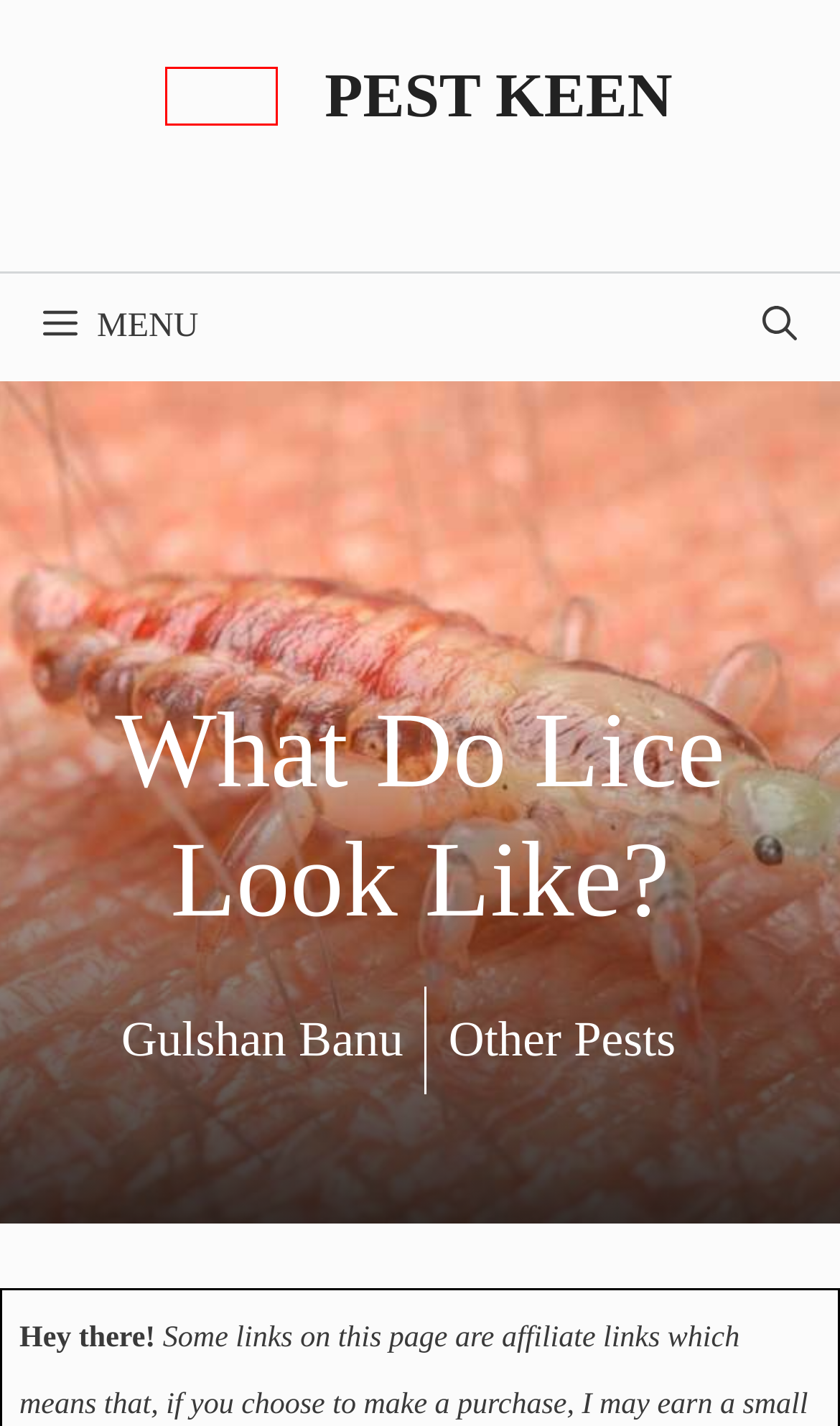Look at the screenshot of a webpage that includes a red bounding box around a UI element. Select the most appropriate webpage description that matches the page seen after clicking the highlighted element. Here are the candidates:
A. What Do Grub Worms Turn Into?
B. Tiny White Bugs: How To Get Rid Of Them?
C. How To Get Rid Of Fleas On Hardwood Floors
D. Termites - Pest Keen
E. How To Get Rid Of Ants In Kentucky
F. Home Page - Pest Keen
G. How To Get Rid Of Ants And Mice
H. 3 Mite Worm That Looks Like A Strand Of Hair: Mysterious Worms Found In Hair!

F